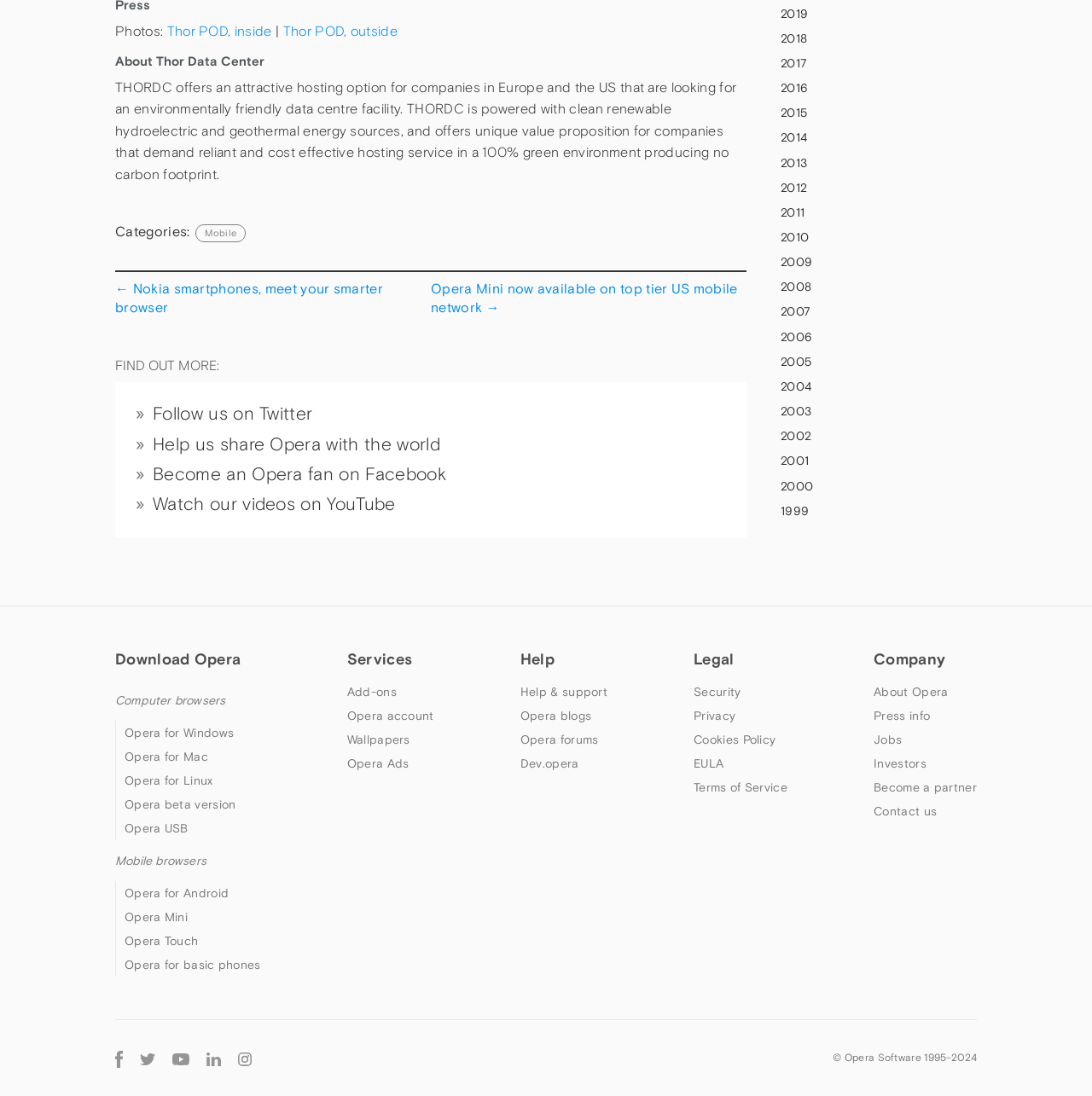Determine the bounding box coordinates for the HTML element described here: "Mission Trip 2016".

None